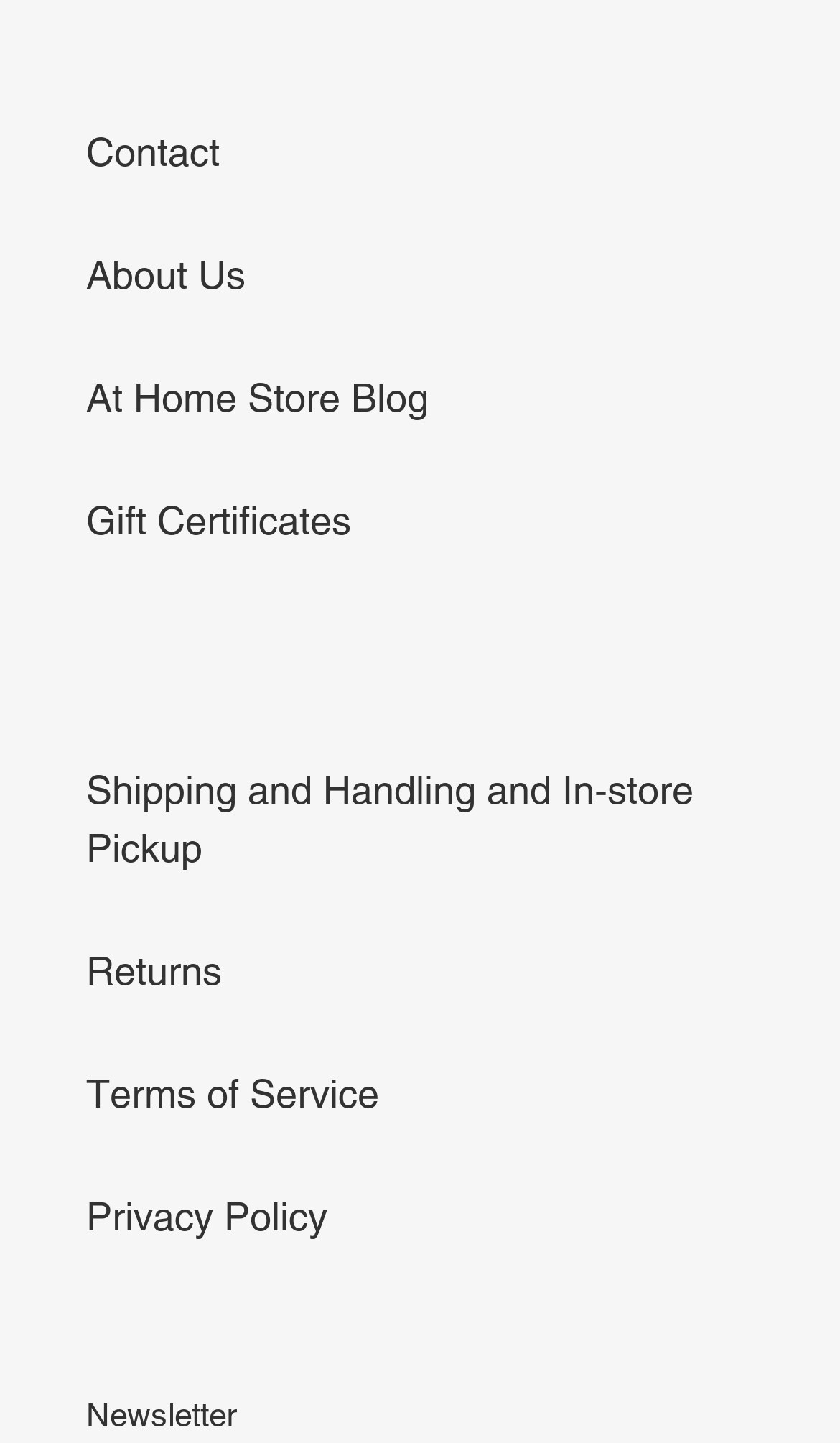What is the last text element on the webpage?
Relying on the image, give a concise answer in one word or a brief phrase.

Newsletter